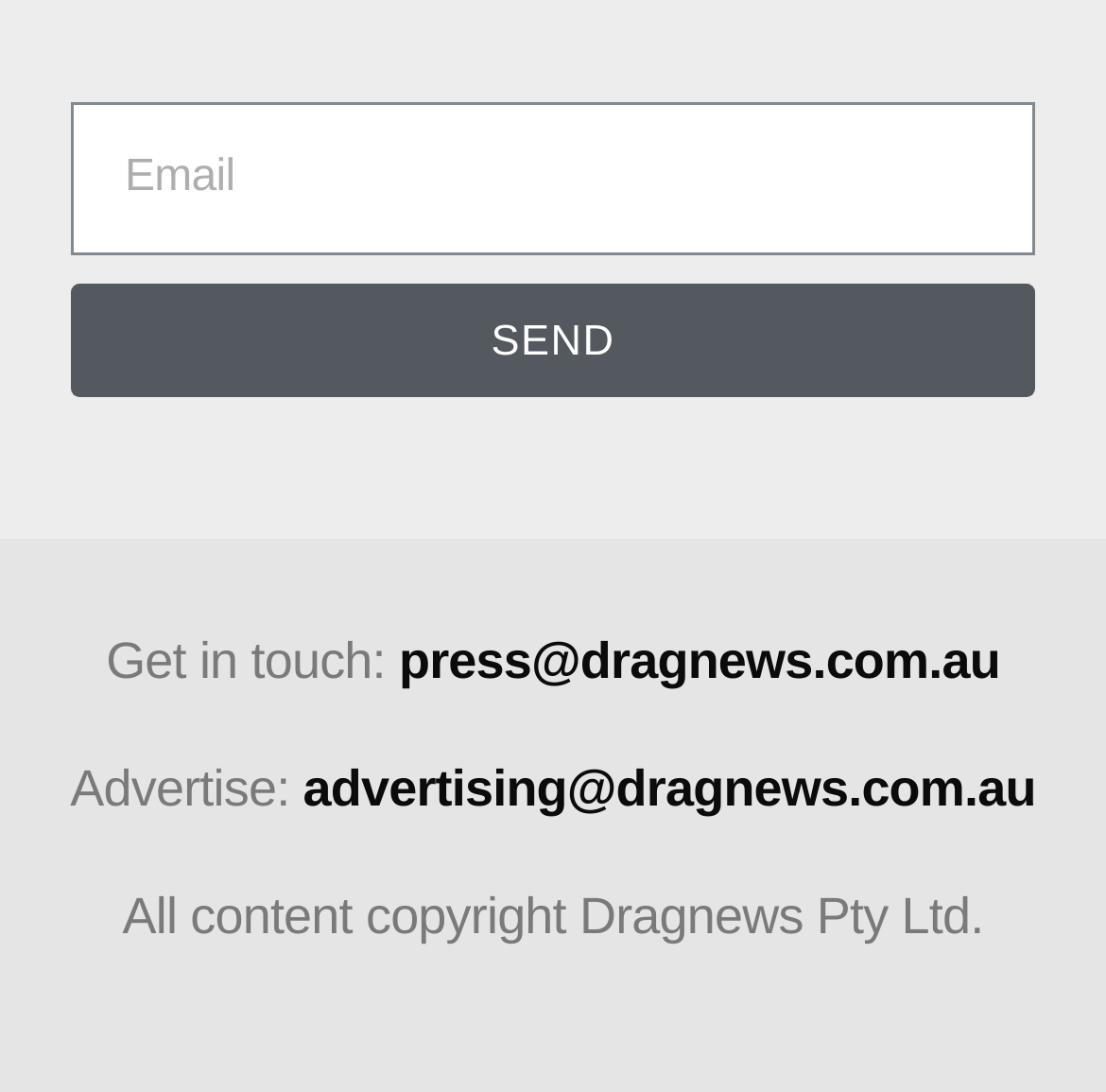Respond to the question below with a single word or phrase: What is the purpose of the textbox?

Email